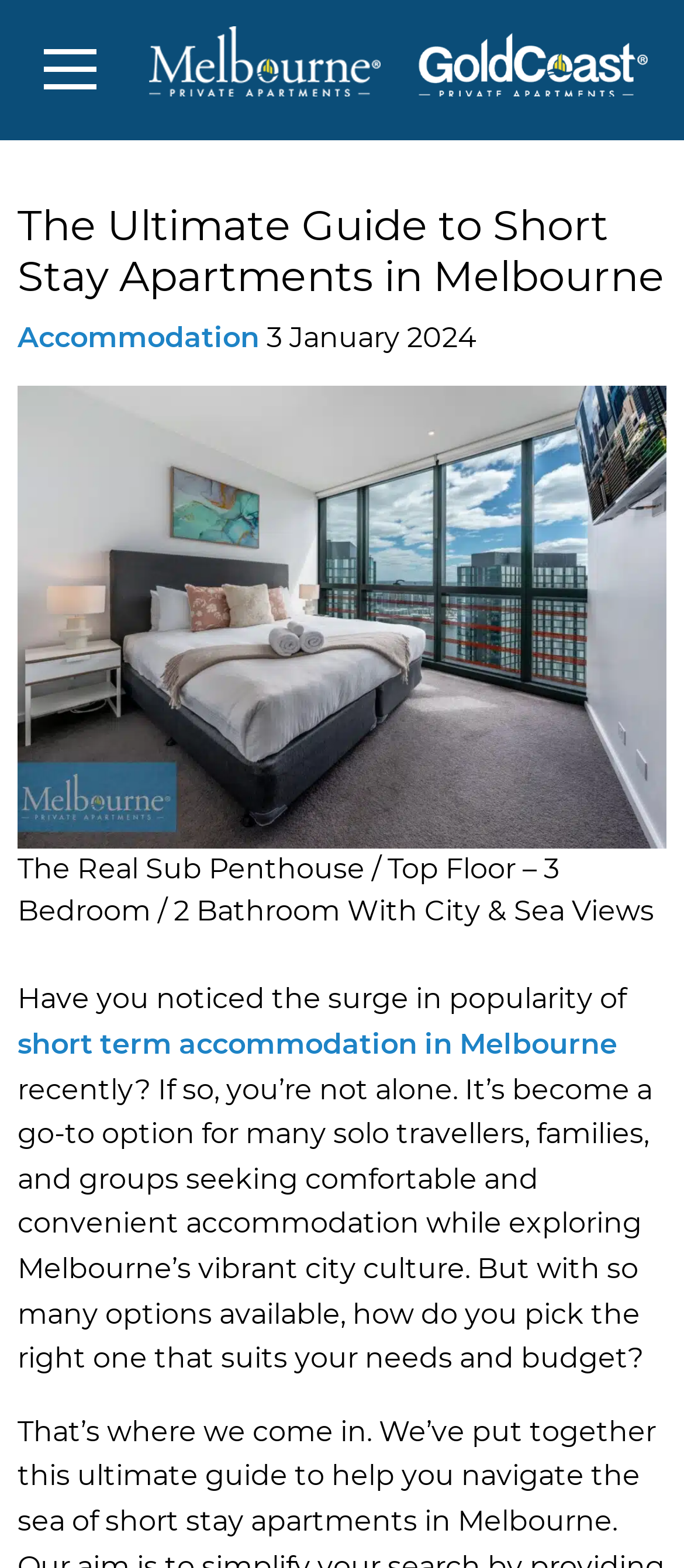Create a detailed summary of all the visual and textual information on the webpage.

The webpage appears to be a guide to short-term accommodation in Melbourne, with a focus on private apartments. At the top left, there is a button labeled "Mobile Menu". Next to it, there are two links with the same text "Melbourne Private Apartments", one on the top left and the other on the top right. 

Below these elements, there is a prominent heading that reads "The Ultimate Guide to Short Stay Apartments in Melbourne". Underneath the heading, there are two links side by side: "Accommodation" on the left and a generic element with the same text as the heading on the right, accompanied by a date "3 January 2024". 

Further down, there is a large image that spans almost the entire width of the page, with a caption "The Ultimate Guide to Short Stay Apartments in Melbourne". Below the image, there are three blocks of text. The first block describes a specific apartment, "The Real Sub Penthouse / Top Floor – 3 Bedroom / 2 Bathroom With City & Sea Views". The second block starts with the question "Have you noticed the surge in popularity of short term accommodation in Melbourne recently?" and is followed by a link to "short term accommodation in Melbourne". The third block is a paragraph that discusses the benefits of short-term accommodation in Melbourne, targeting solo travelers, families, and groups, and raises the question of how to choose the right option.